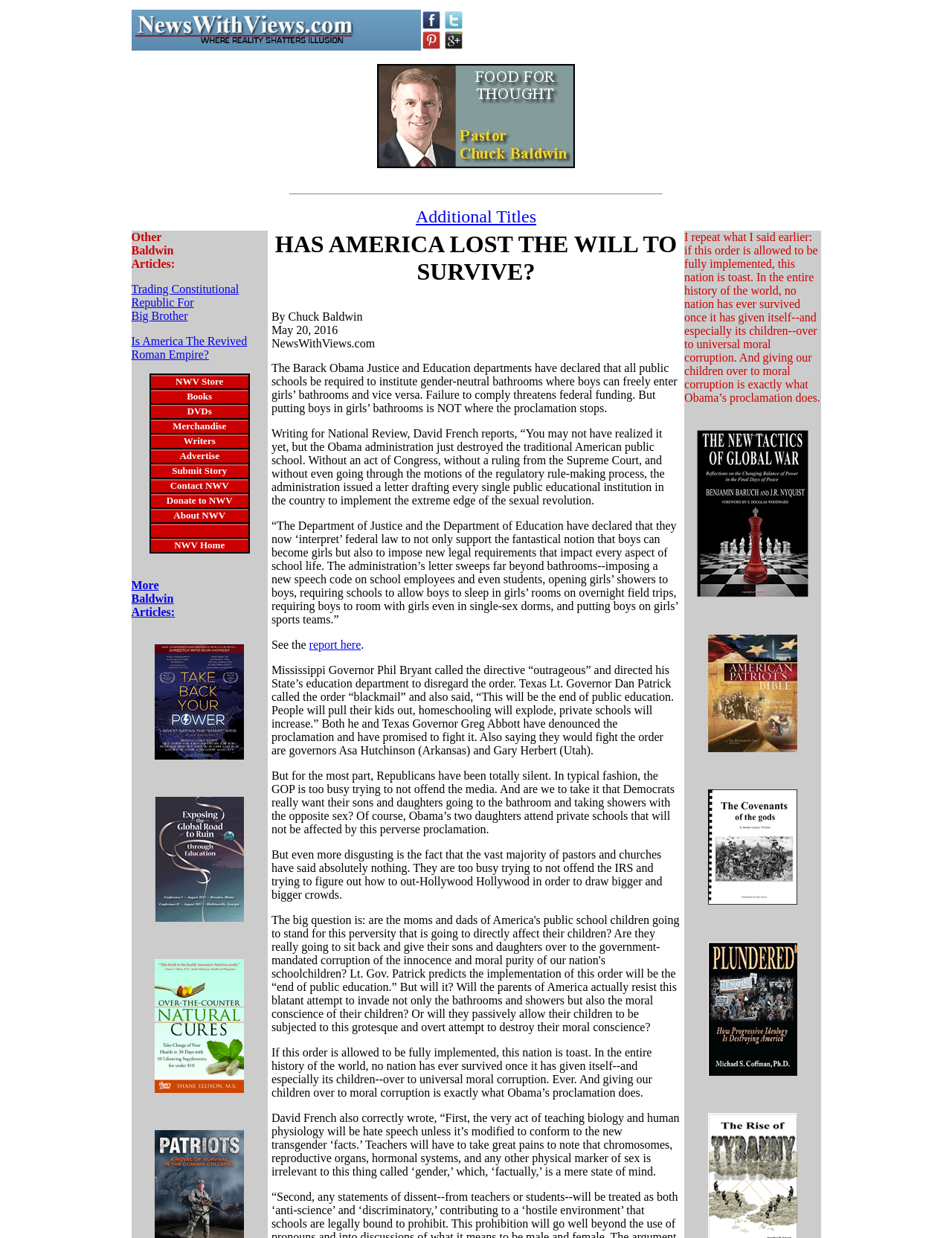Answer the question using only one word or a concise phrase: How many governors are mentioned in the article?

4